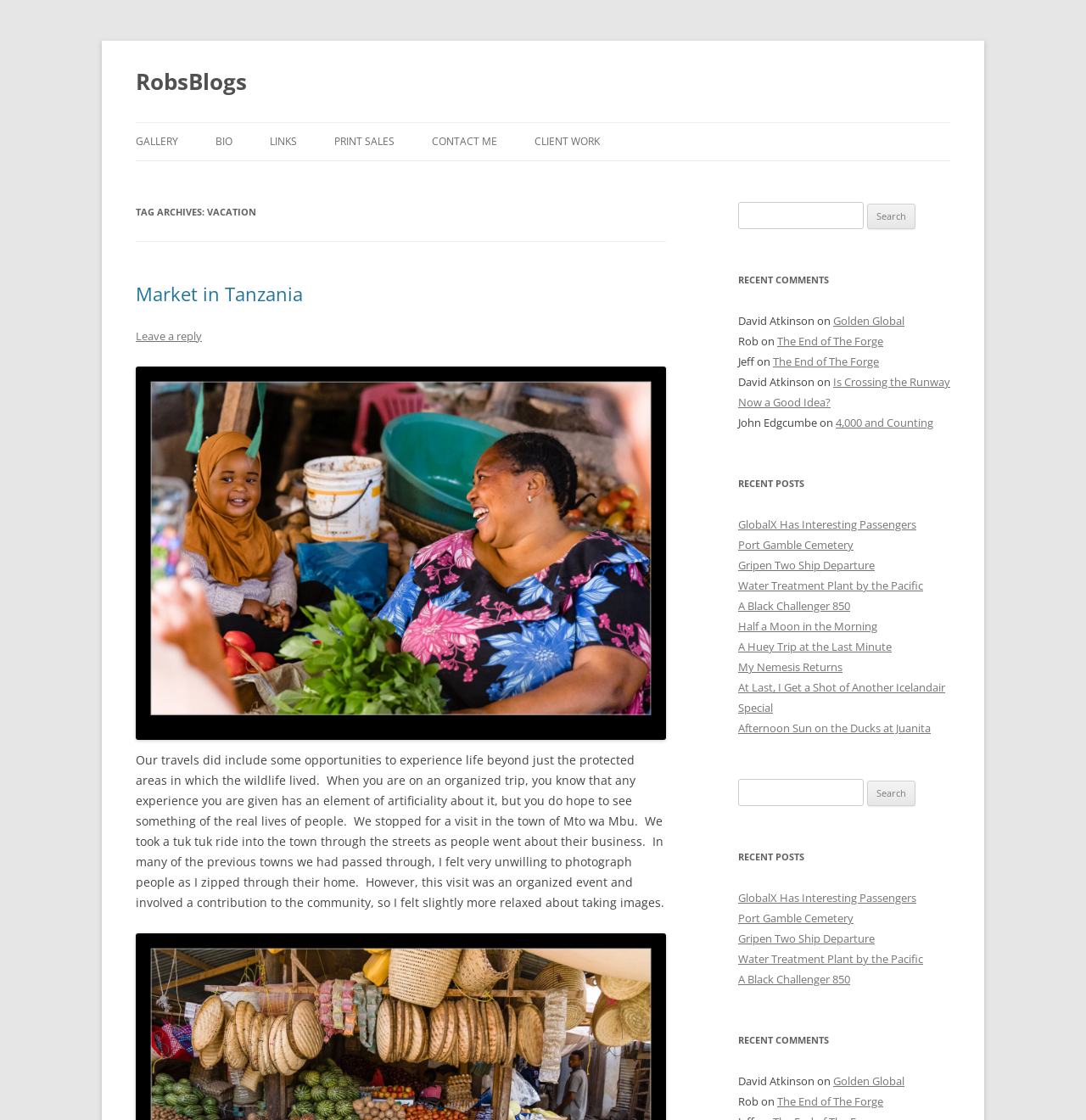Locate the bounding box coordinates of the clickable element to fulfill the following instruction: "Click on the 'Rahul Gandhi Family Tree : Parents, Grand Parents, Sister, Family and Biography' link". Provide the coordinates as four float numbers between 0 and 1 in the format [left, top, right, bottom].

None